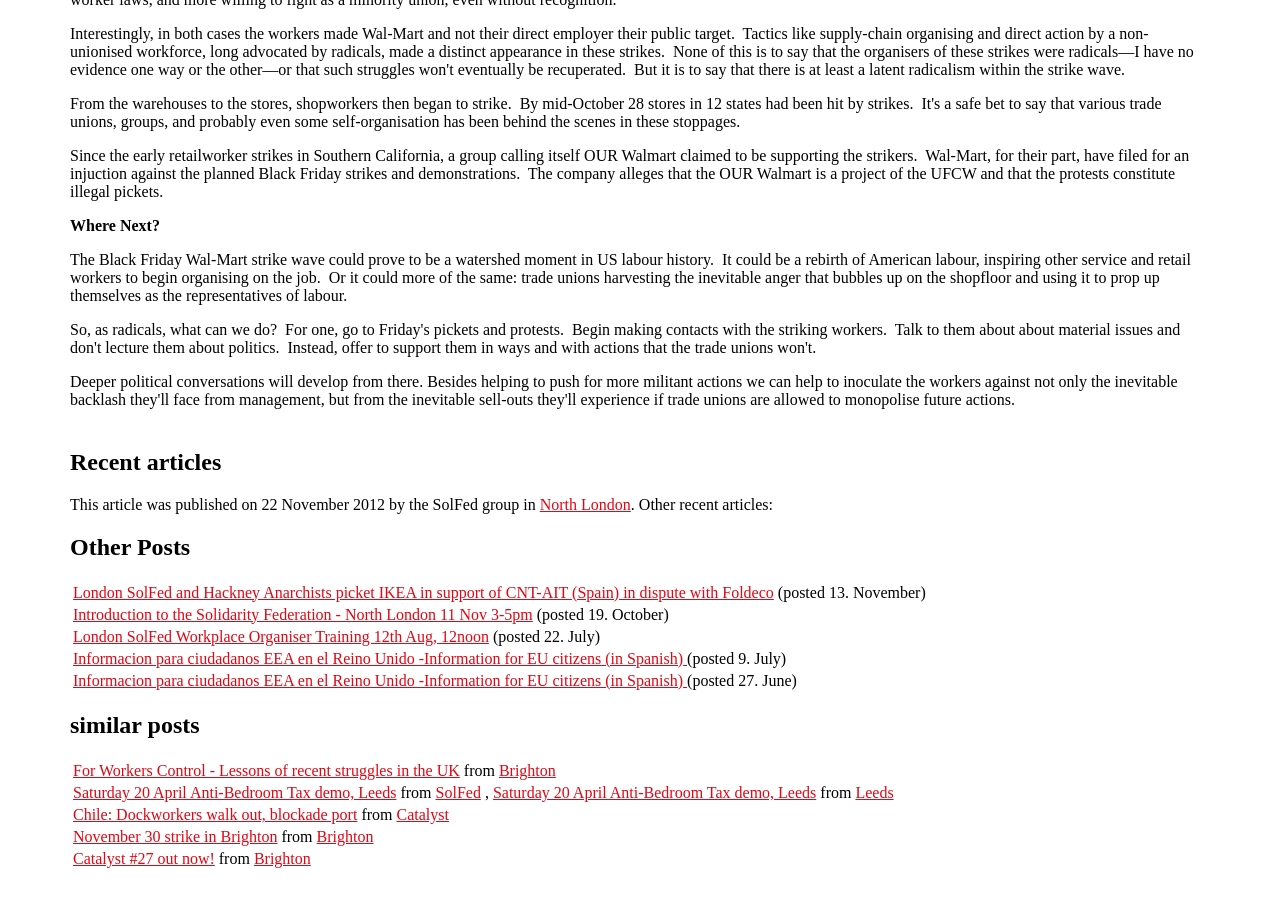What is the focus of the 'Other Posts' section?
Please answer the question with as much detail and depth as you can.

The 'Other Posts' section appears to focus on anarchist and labor issues, as the links and descriptions mention topics such as workplace organizing, labor disputes, and anarchist groups.